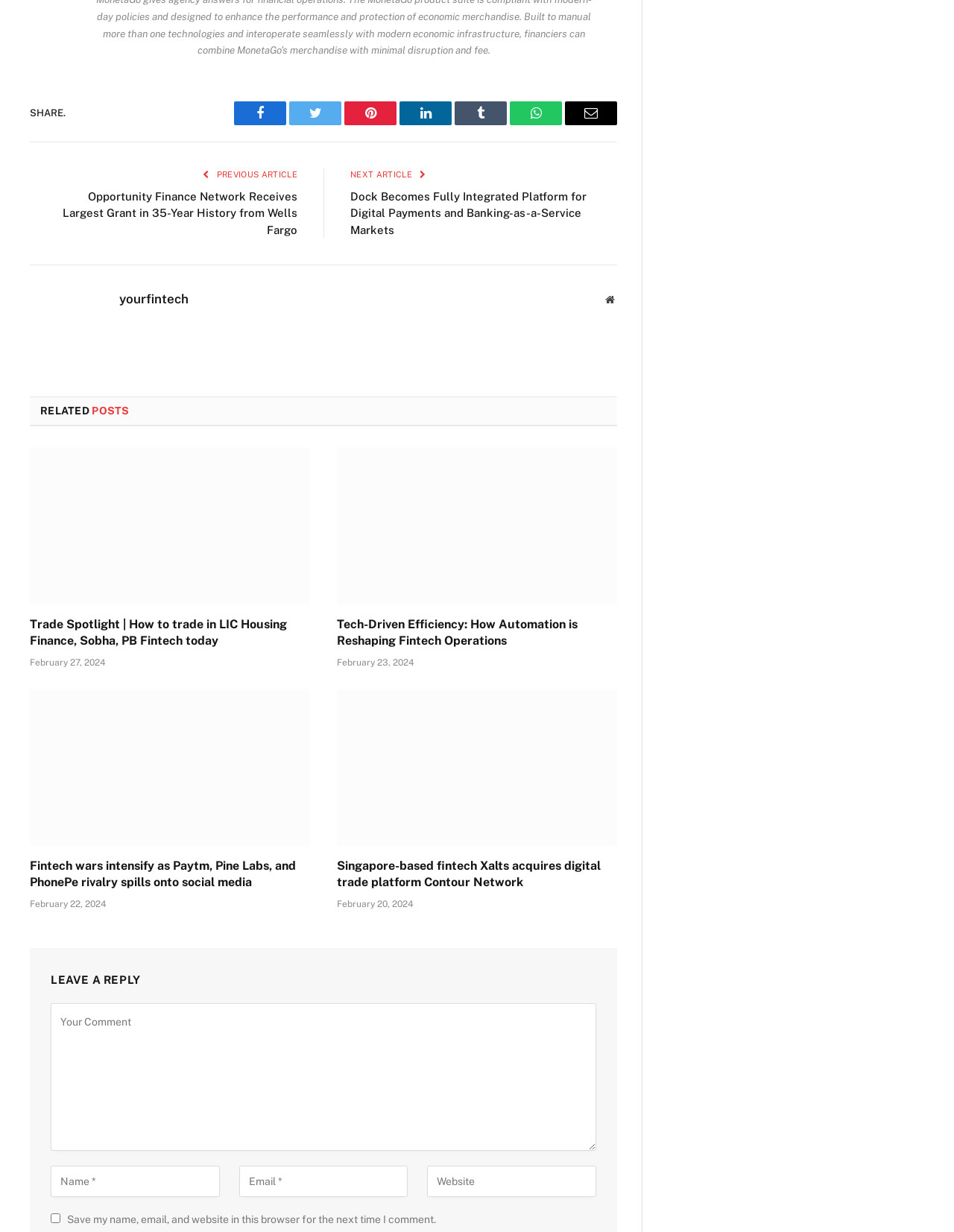Provide the bounding box coordinates of the HTML element this sentence describes: "name="url" placeholder="Website"". The bounding box coordinates consist of four float numbers between 0 and 1, i.e., [left, top, right, bottom].

[0.448, 0.946, 0.625, 0.972]